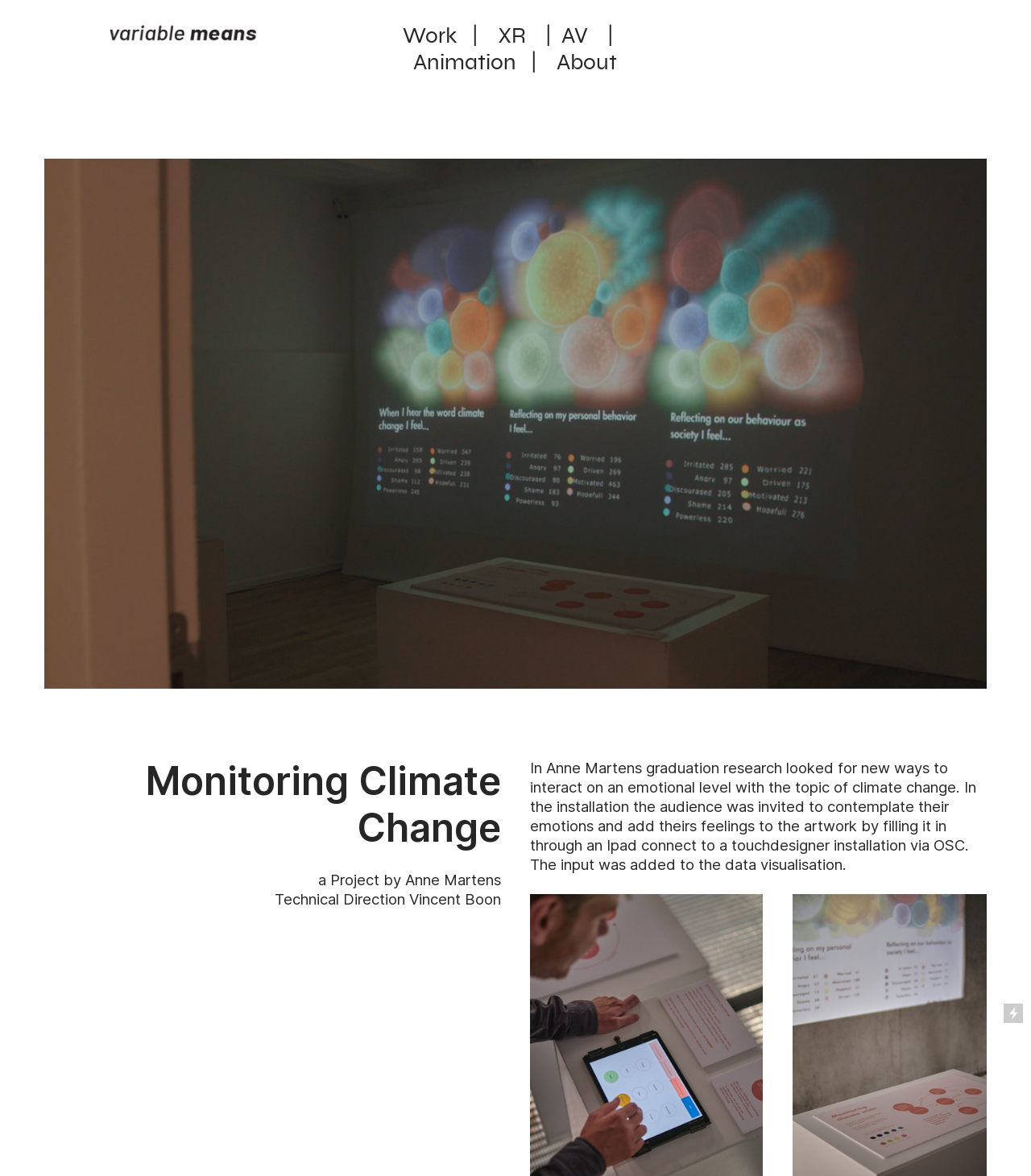What is the purpose of the installation?
Please give a detailed and elaborate answer to the question.

The answer can be found in the static text element 'In Anne Martens graduation research looked for new ways to interact on an emotional level with the topic of climate change.' which indicates that the purpose of the installation is to interact on an emotional level with the topic of climate change.